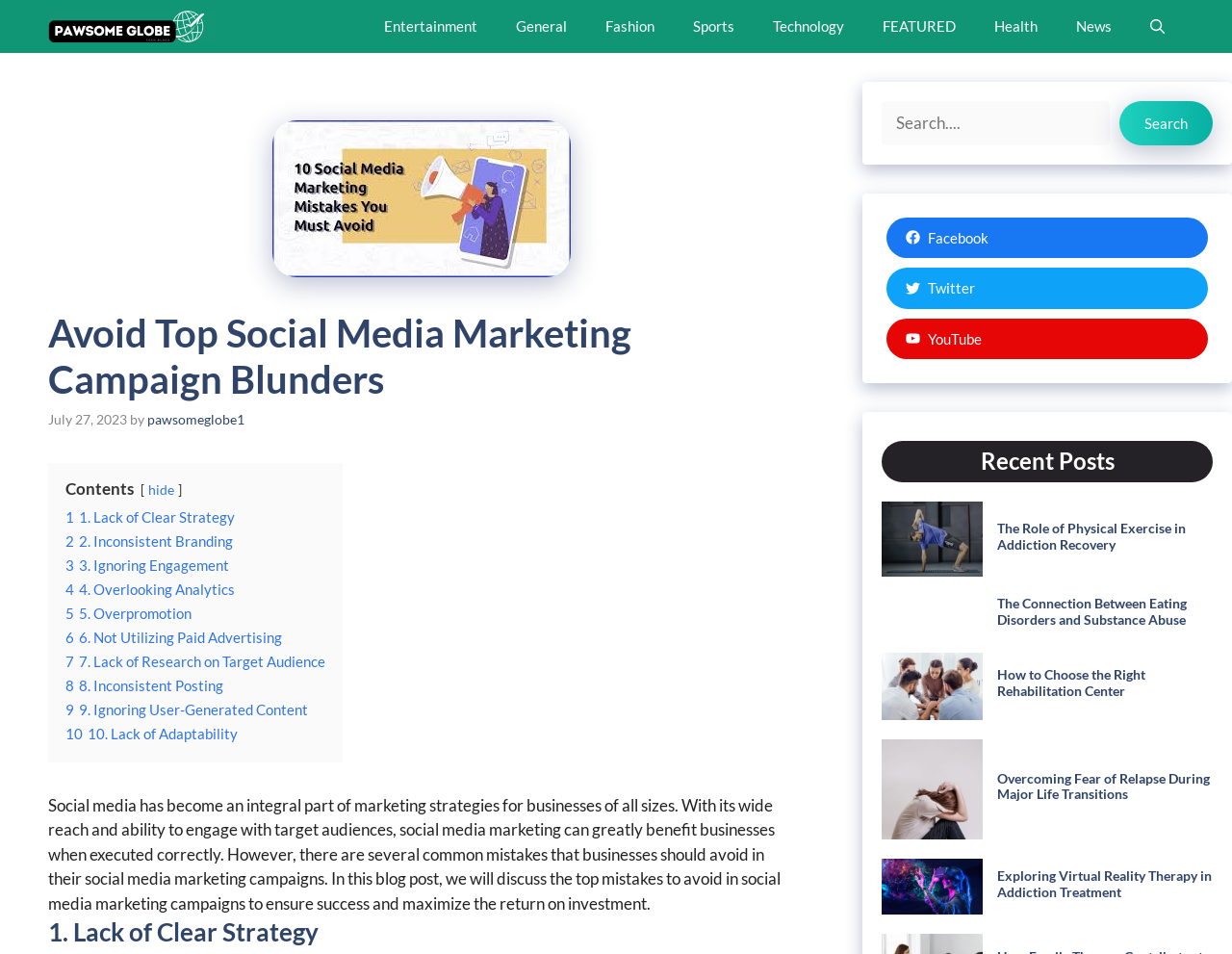Could you find the bounding box coordinates of the clickable area to complete this instruction: "Read the 'Avoid Top Social Media Marketing Campaign Blunders' article"?

[0.039, 0.325, 0.645, 0.422]